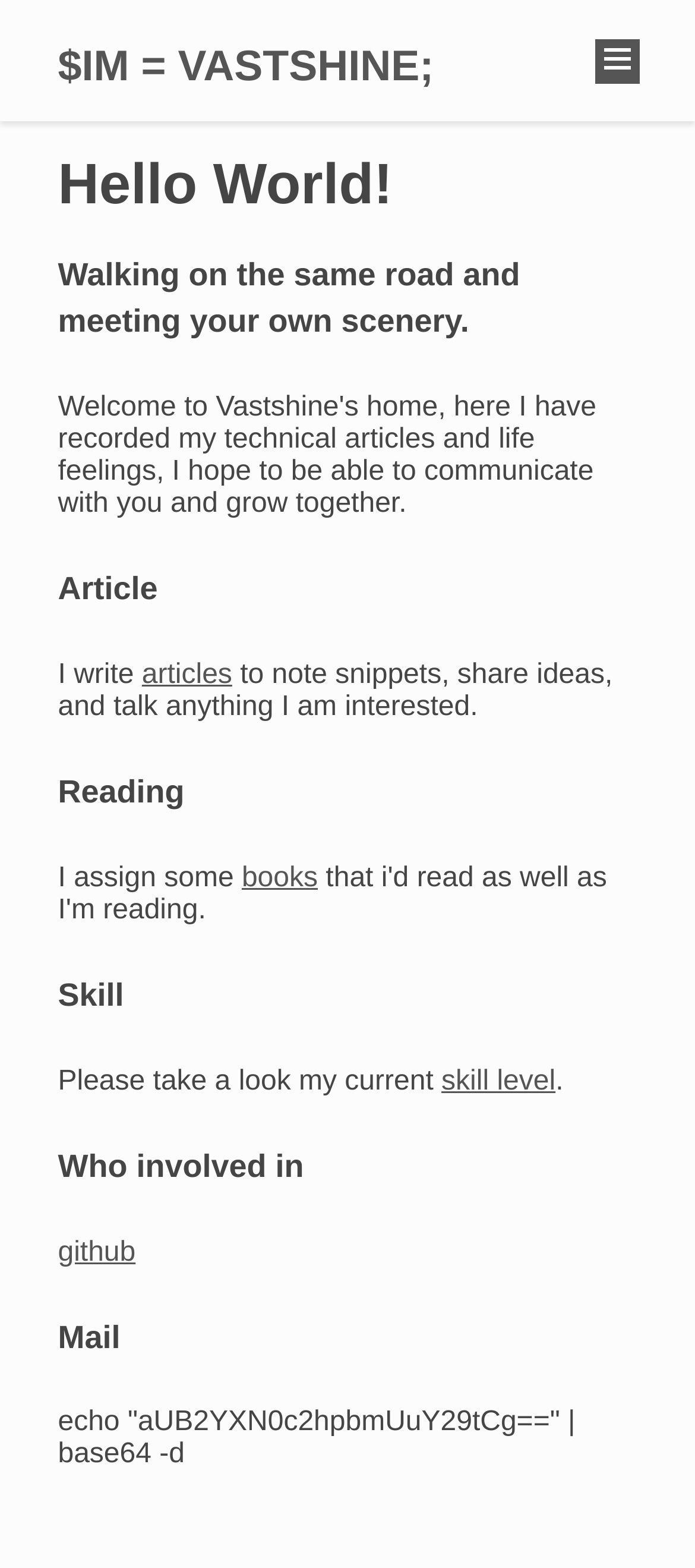Given the element description "skill level", identify the bounding box of the corresponding UI element.

[0.635, 0.68, 0.799, 0.699]